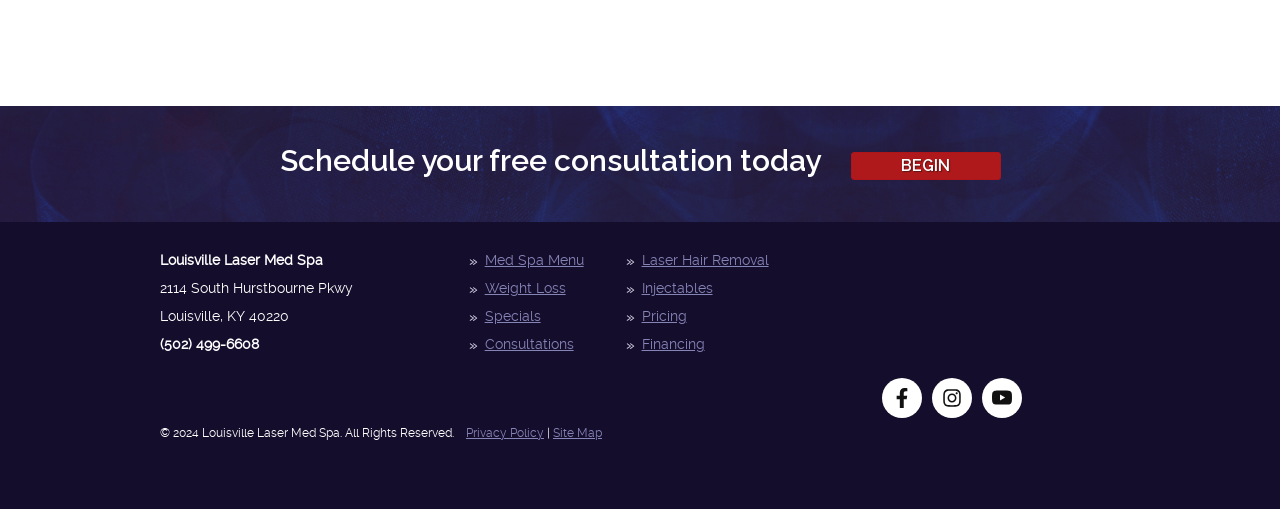Bounding box coordinates should be in the format (top-left x, top-left y, bottom-right x, bottom-right y) and all values should be floating point numbers between 0 and 1. Determine the bounding box coordinate for the UI element described as: Privacy Policy

[0.364, 0.827, 0.425, 0.874]